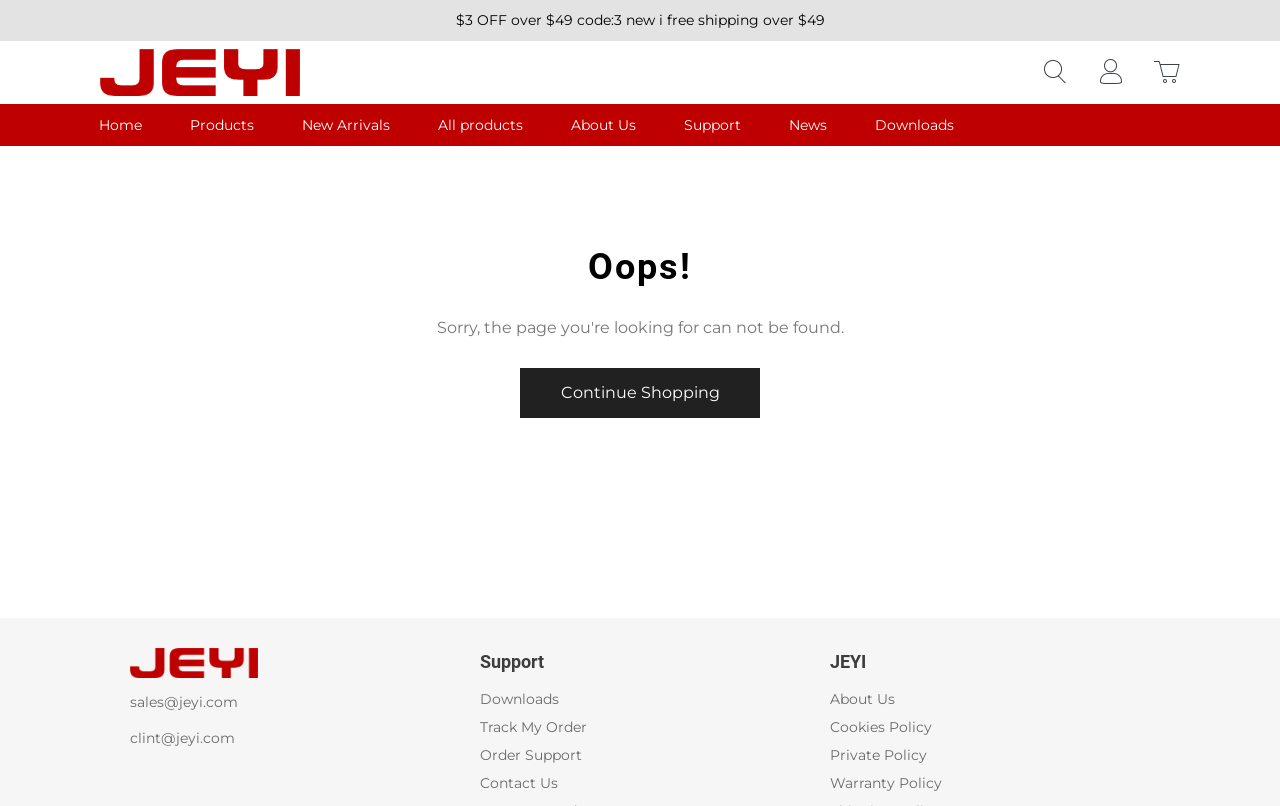Using the details in the image, give a detailed response to the question below:
How many links are there in the 'Support' section?

There are 4 links in the 'Support' section, including 'Downloads', 'Track My Order', 'Order Support', and 'Contact Us'.